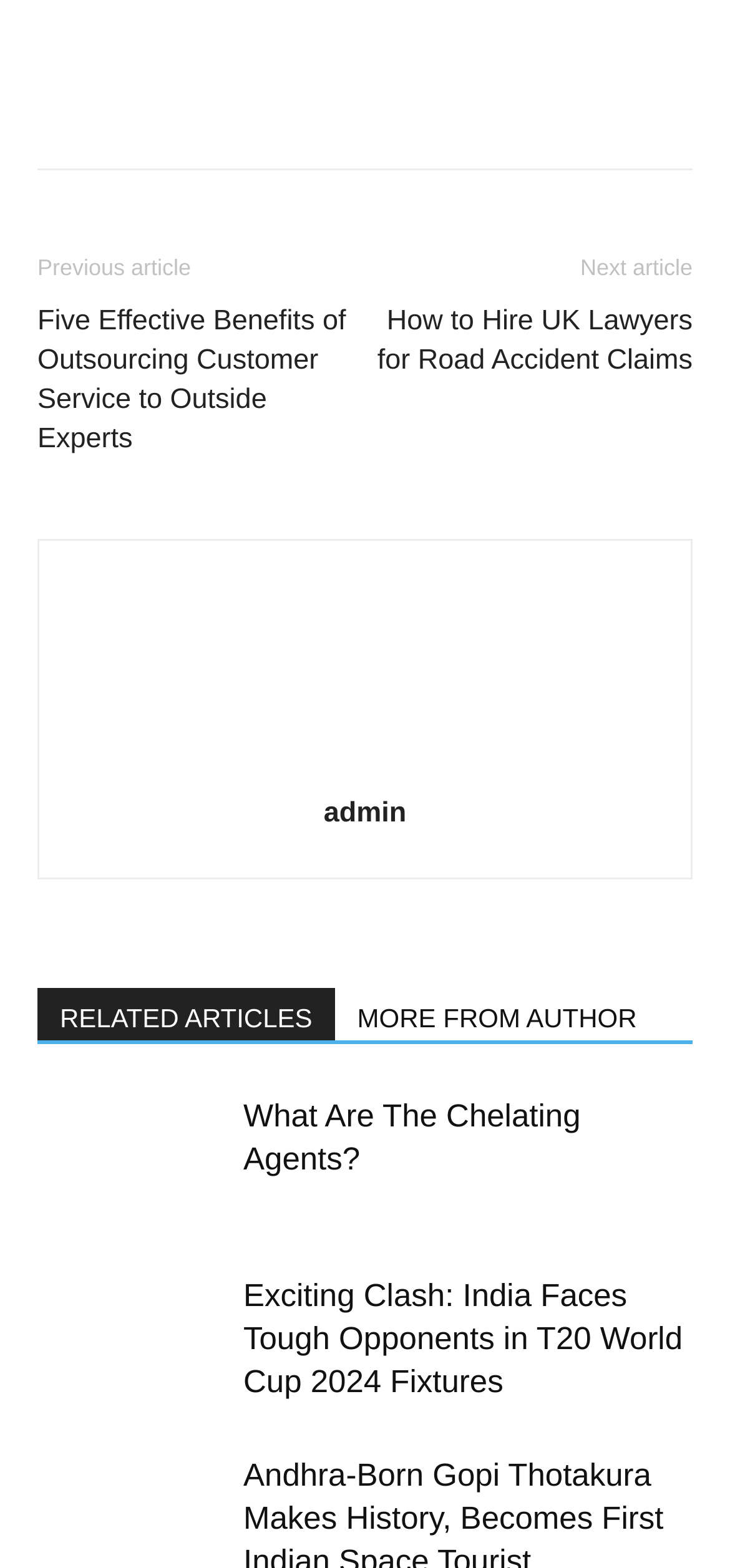Using the description "MORE FROM AUTHOR", locate and provide the bounding box of the UI element.

[0.459, 0.63, 0.903, 0.663]